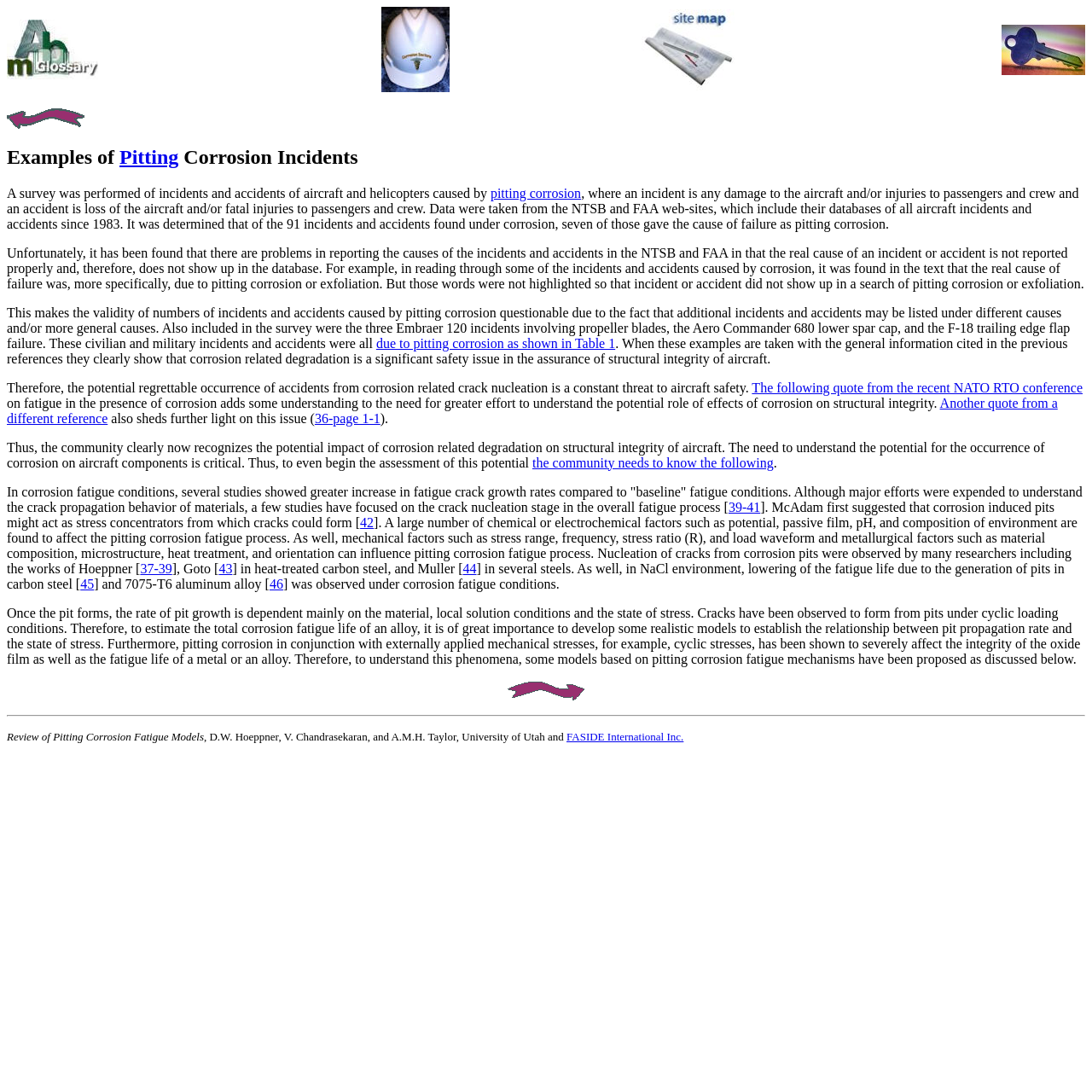Find the bounding box coordinates of the clickable area required to complete the following action: "Read the quote from the recent NATO RTO conference".

[0.689, 0.348, 0.991, 0.361]